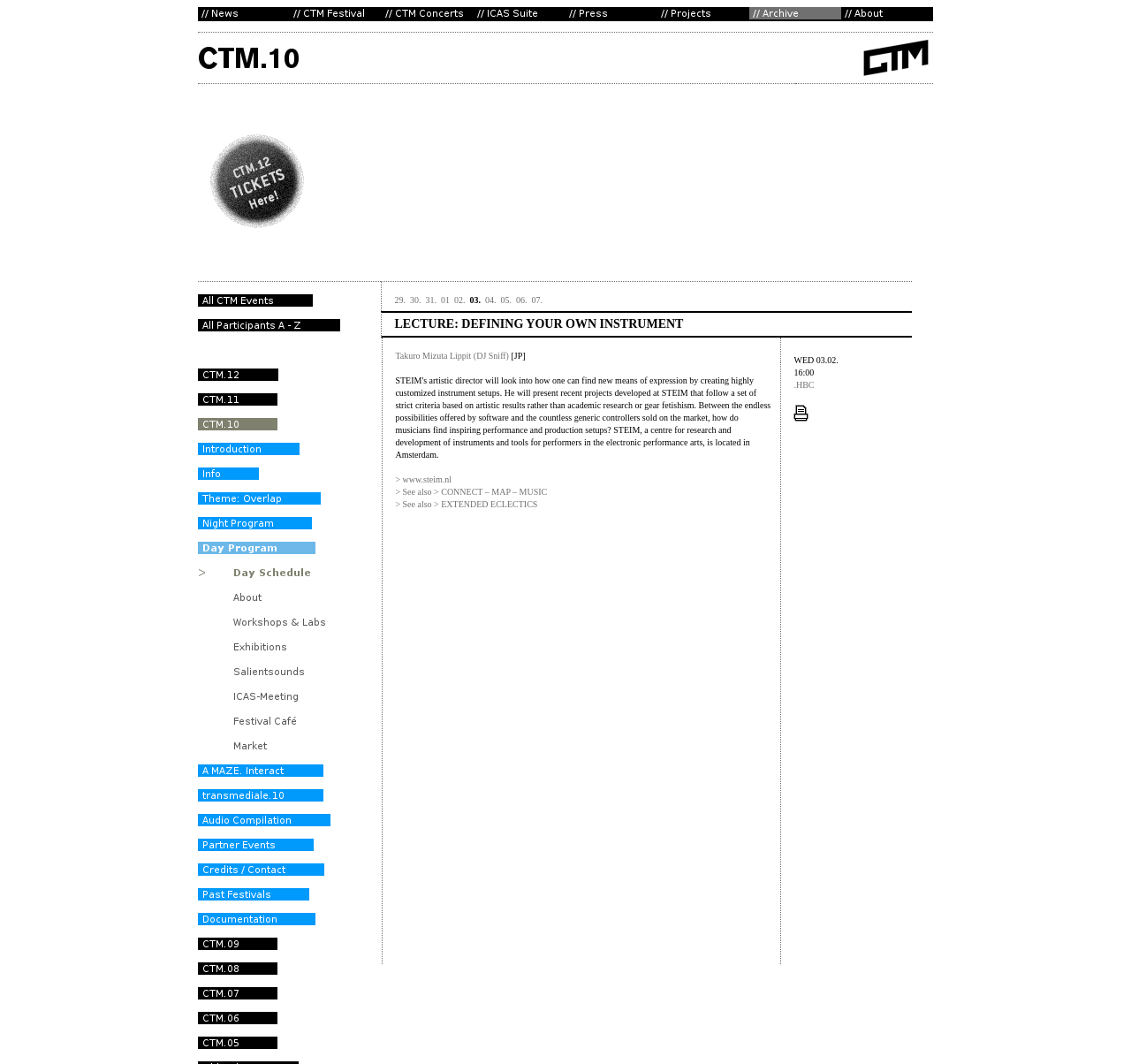Based on the image, provide a detailed and complete answer to the question: 
What is the name of the festival?

The name of the festival can be found in the top navigation bar, where it is listed as one of the options. It is also mentioned in the title of the webpage.